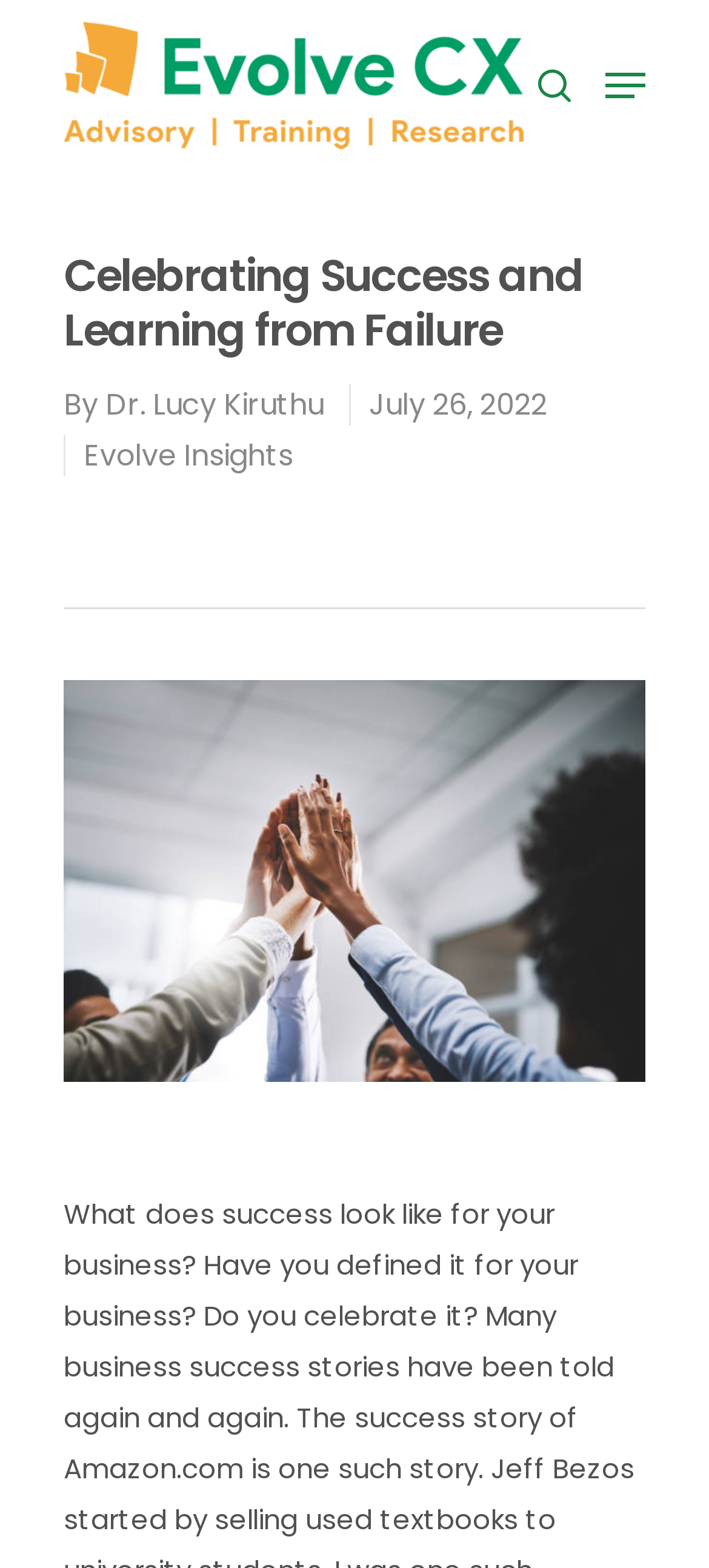What is the topic of the article?
Please give a detailed and elaborate answer to the question.

I found the answer by looking at the heading element with the text 'Celebrating Success and Learning from Failure' which is located below the navigation menu.